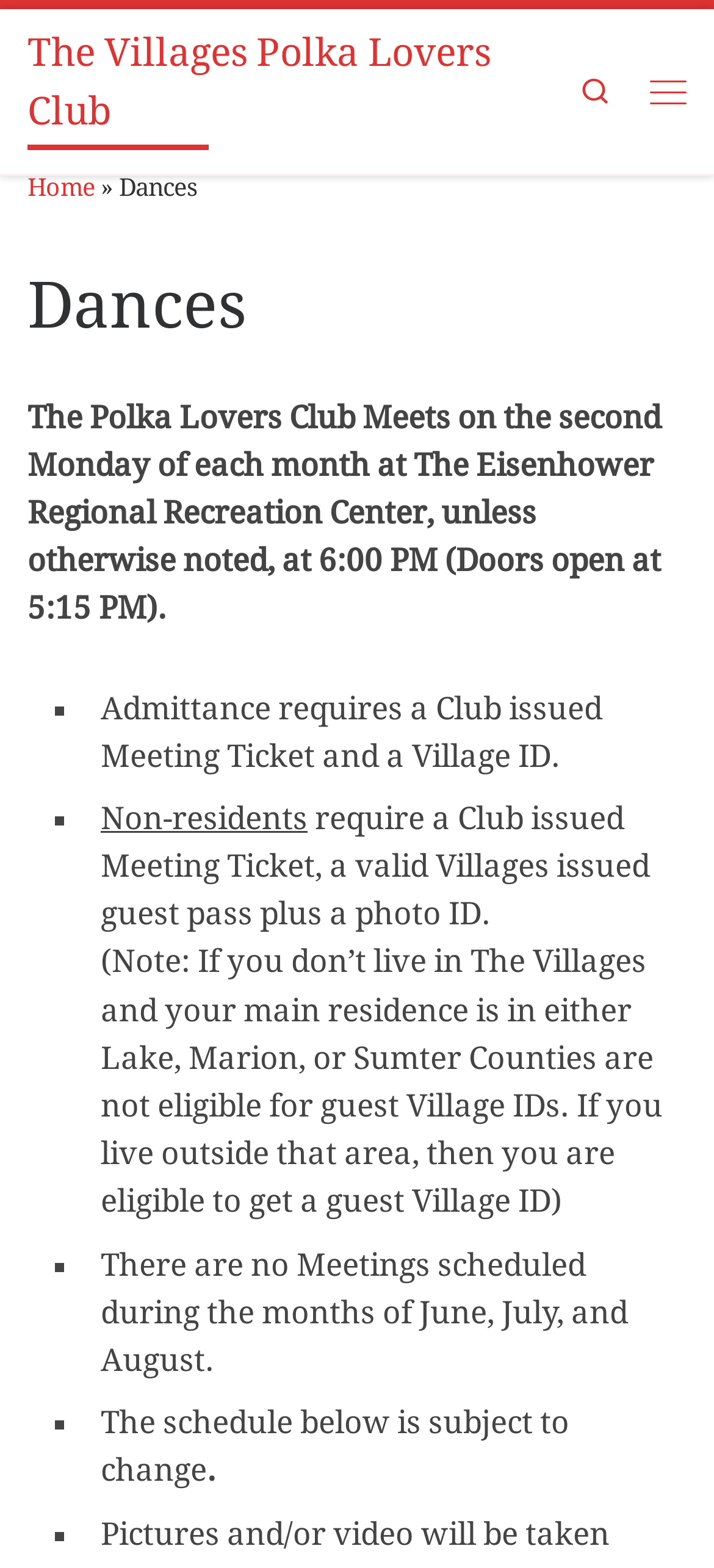Based on the image, please respond to the question with as much detail as possible:
What is the meeting frequency of the Polka Lovers Club?

I found this information in the paragraph that starts with 'The Polka Lovers Club Meets on the second Monday of each month...' which indicates the frequency of the club's meetings.